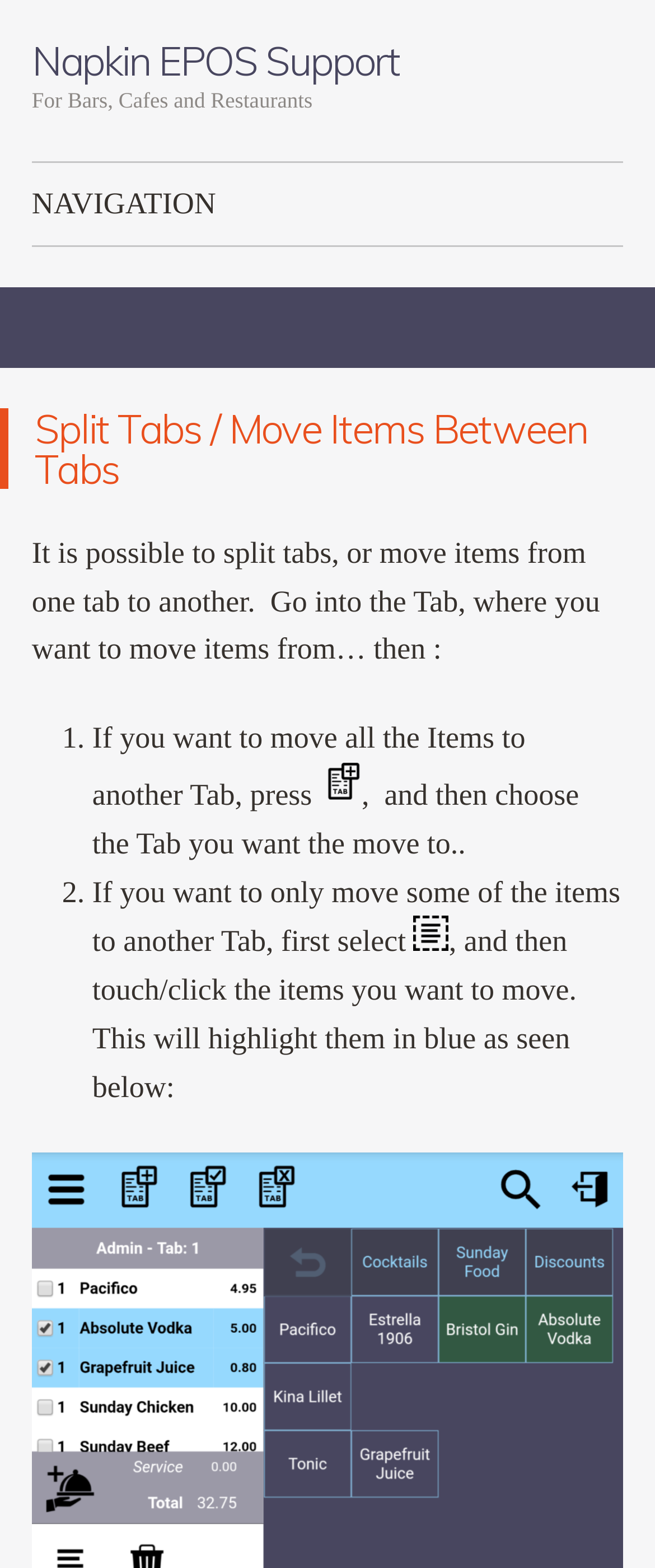How do you move all items to another tab?
Please respond to the question with a detailed and well-explained answer.

According to the instructions on the webpage, if you want to move all the items to another tab, you need to press , and then choose the tab you want to move to. This action will transfer all the items to the selected tab.